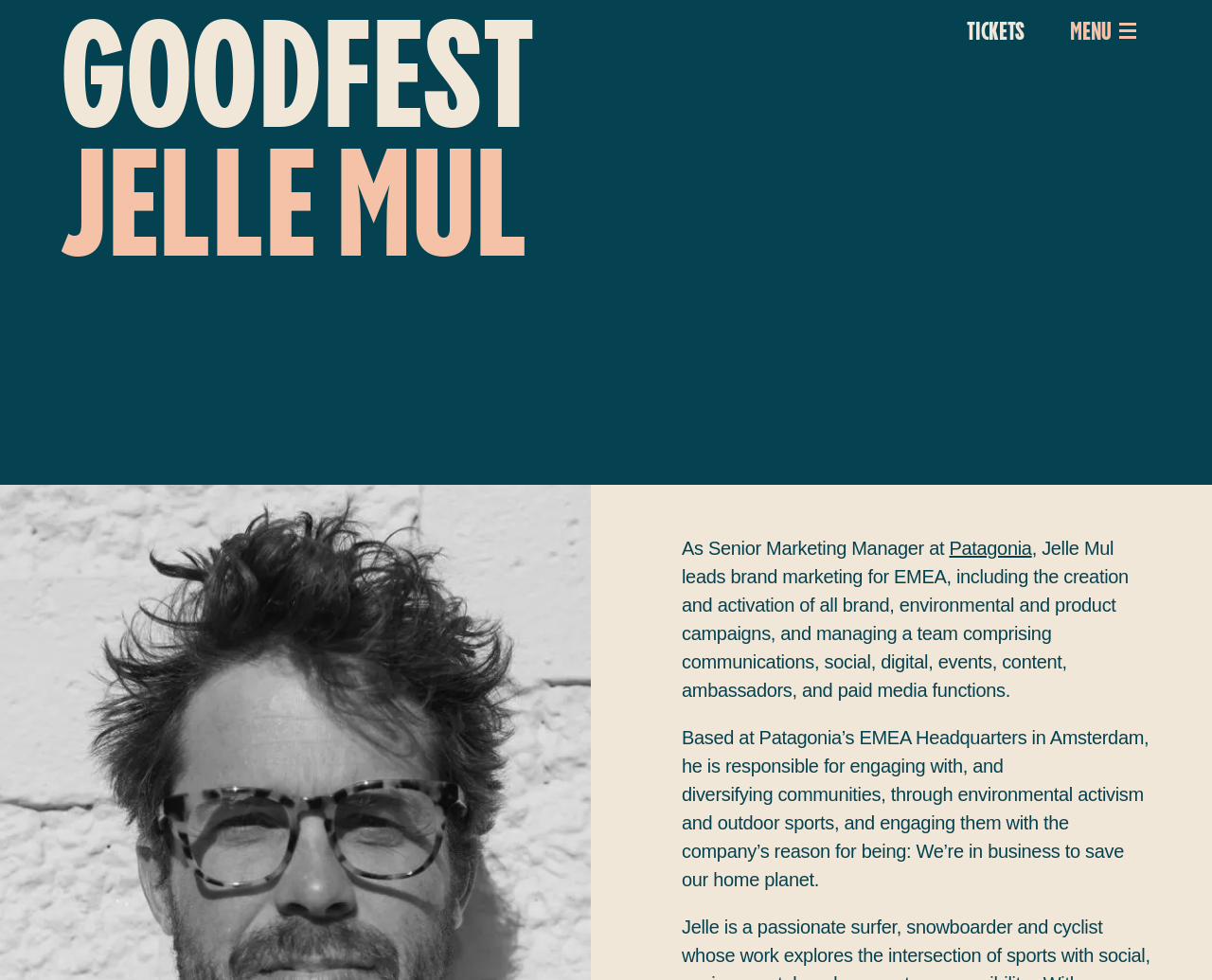Please extract and provide the main headline of the webpage.

GOODFEST
JELLE MUL